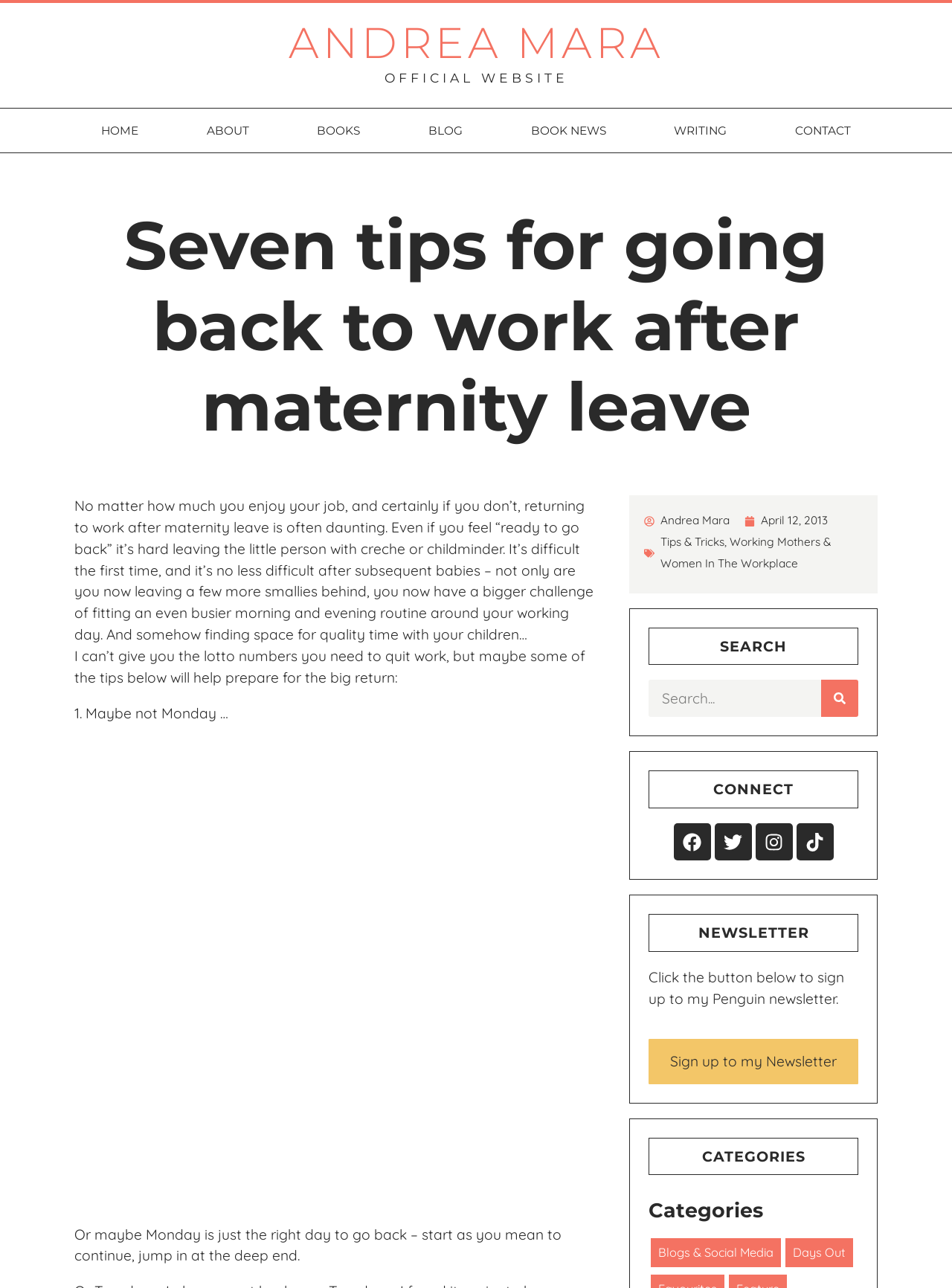What is the title of the webpage's author?
Look at the image and respond with a one-word or short phrase answer.

Andrea Mara